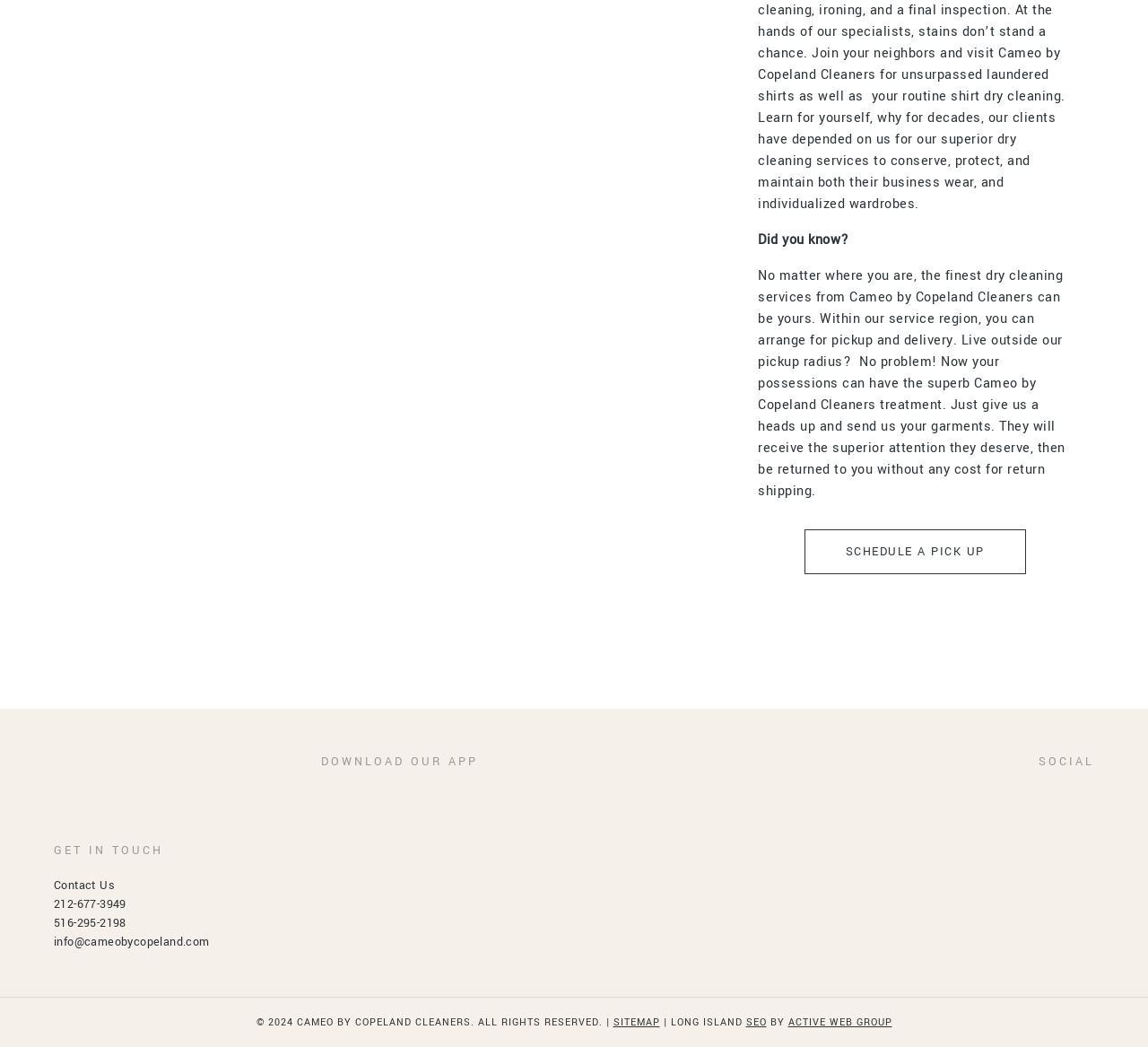Locate the bounding box coordinates of the item that should be clicked to fulfill the instruction: "Call 212-677-3949".

[0.047, 0.856, 0.11, 0.871]